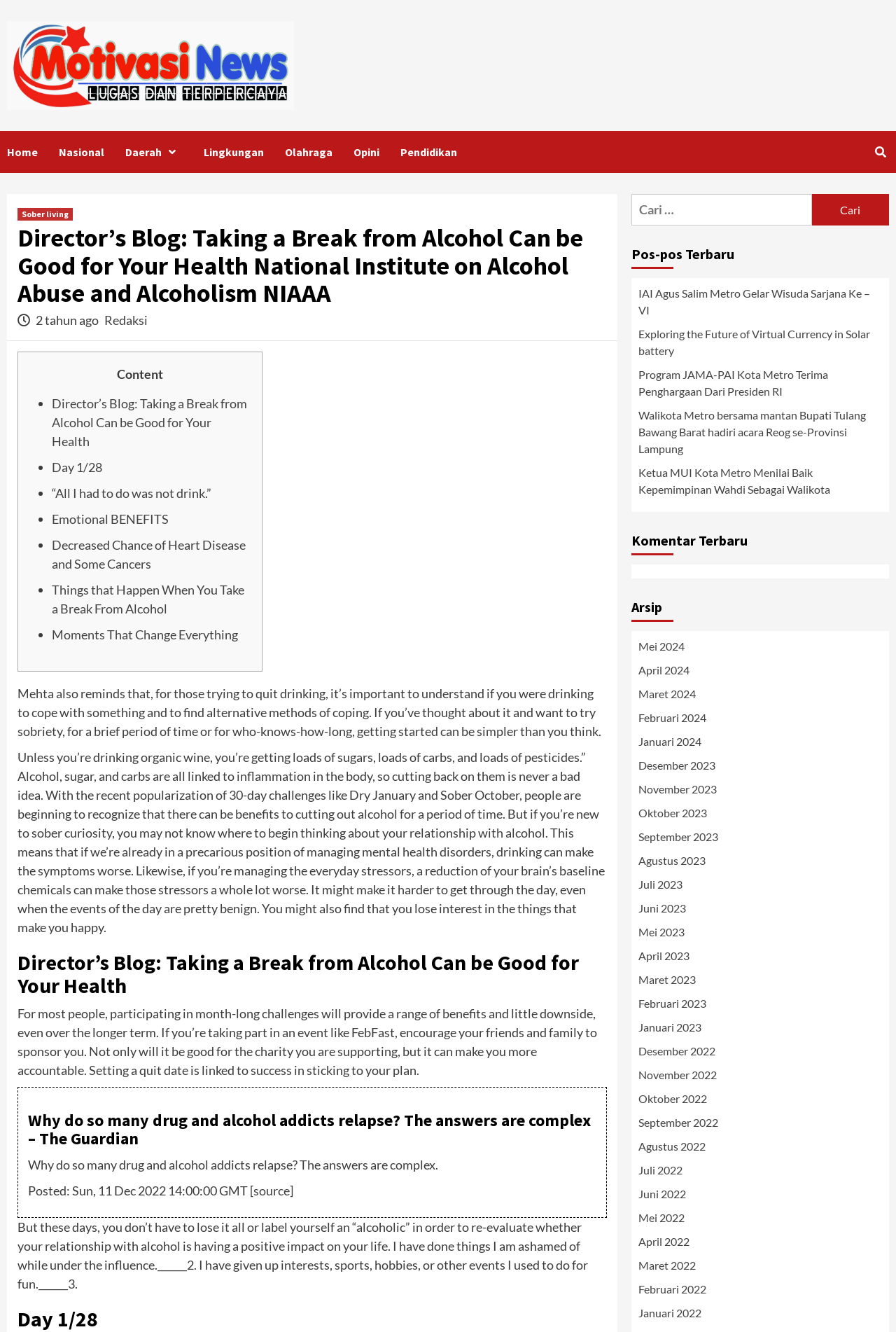Given the description "November 2023", provide the bounding box coordinates of the corresponding UI element.

[0.712, 0.586, 0.984, 0.604]